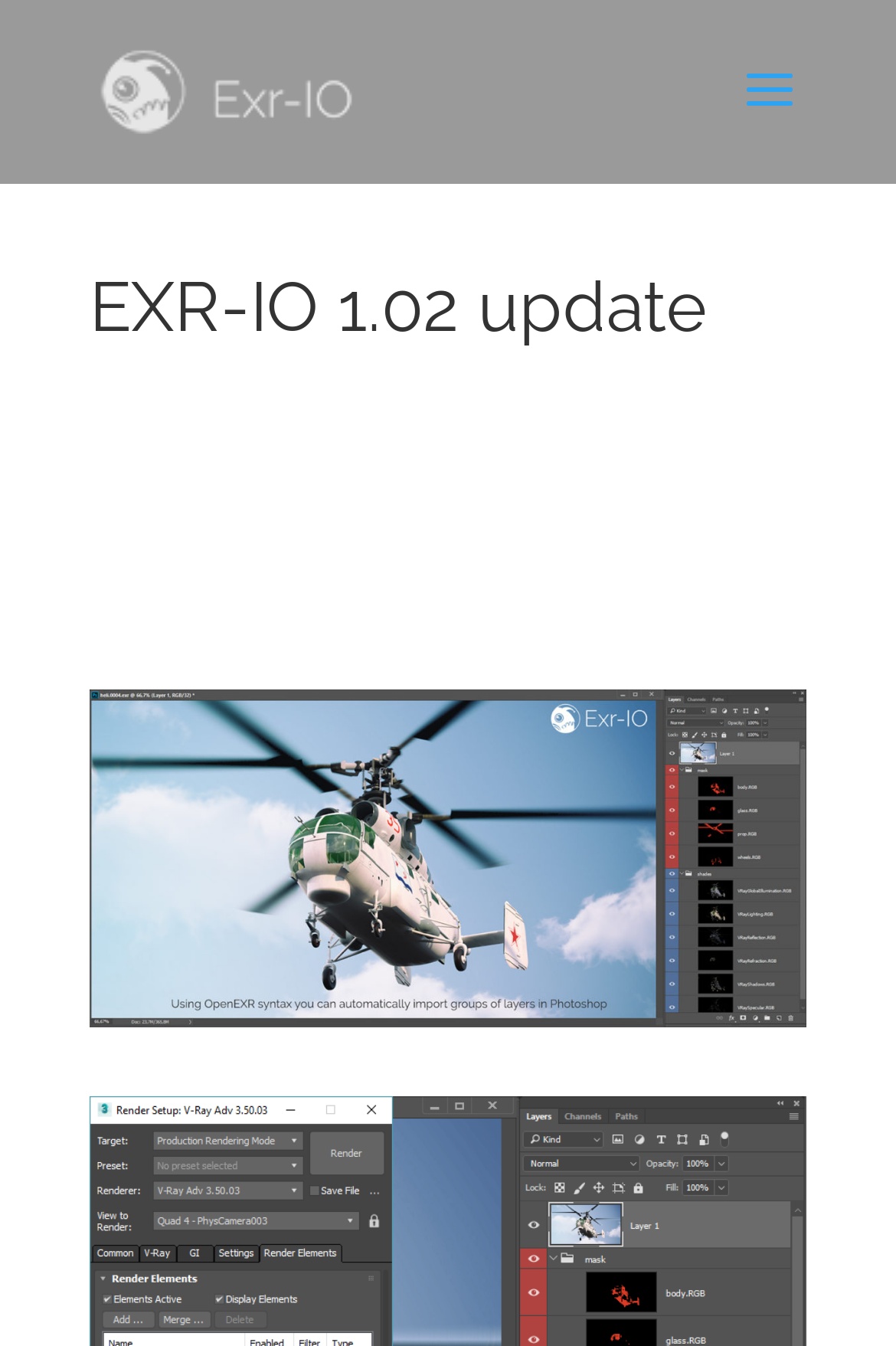Find the UI element described as: "alt="Exr-IO free Photoshop OpenEXR plug-in"" and predict its bounding box coordinates. Ensure the coordinates are four float numbers between 0 and 1, [left, top, right, bottom].

[0.11, 0.05, 0.395, 0.082]